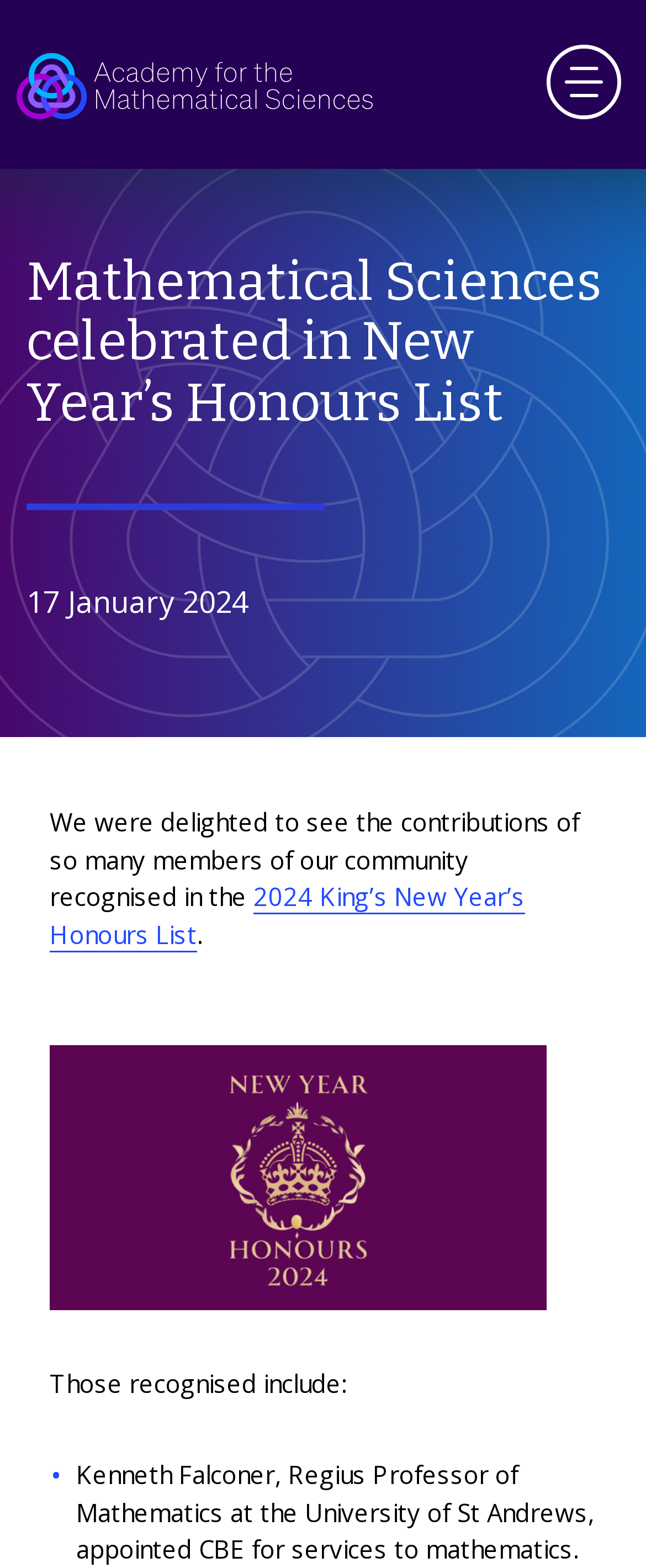What is the name of the university where Kenneth Falconer is a professor?
Using the visual information, respond with a single word or phrase.

University of St Andrews